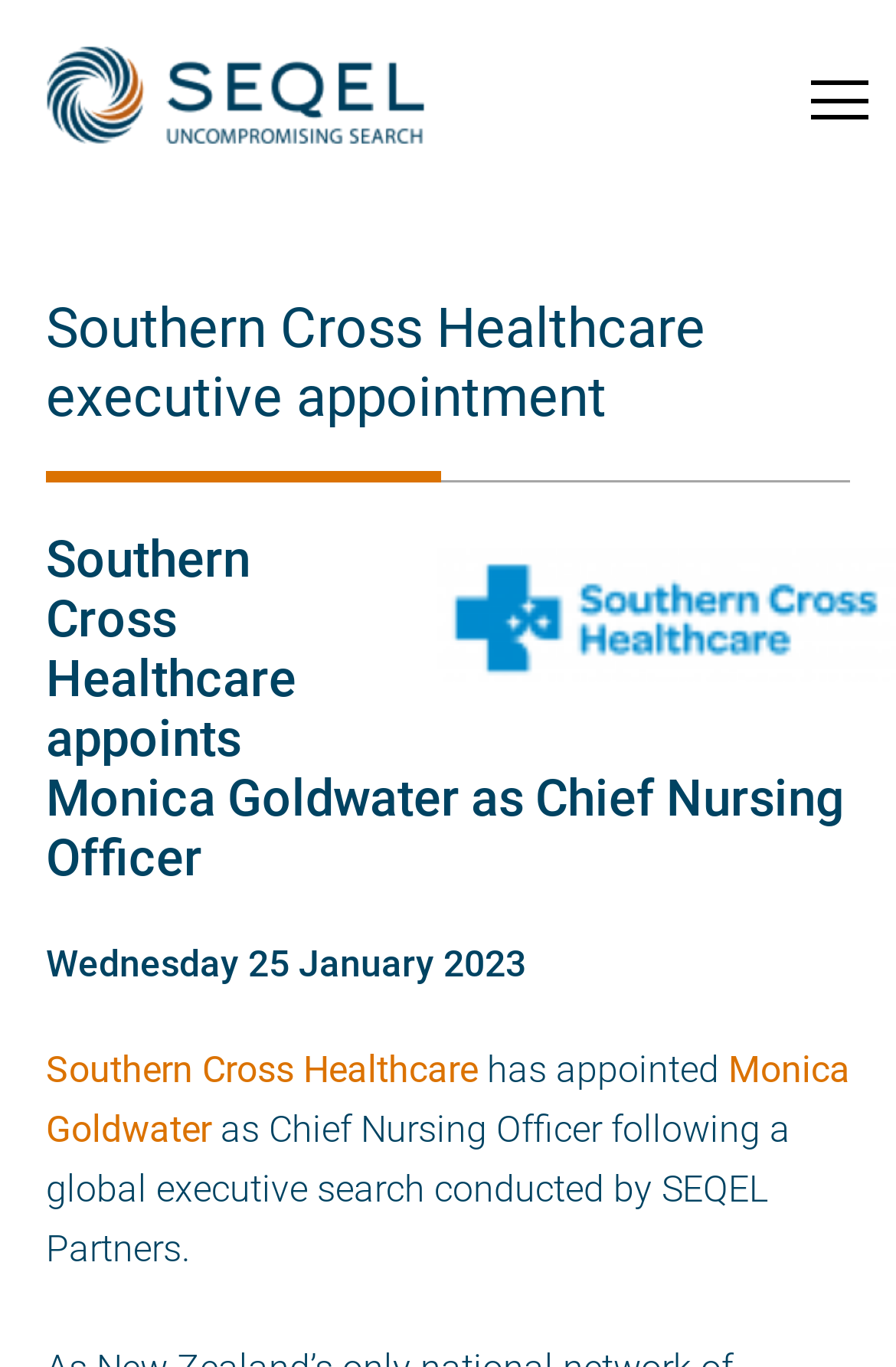Determine the bounding box of the UI element mentioned here: "Monica Goldwater". The coordinates must be in the format [left, top, right, bottom] with values ranging from 0 to 1.

[0.051, 0.763, 0.949, 0.842]